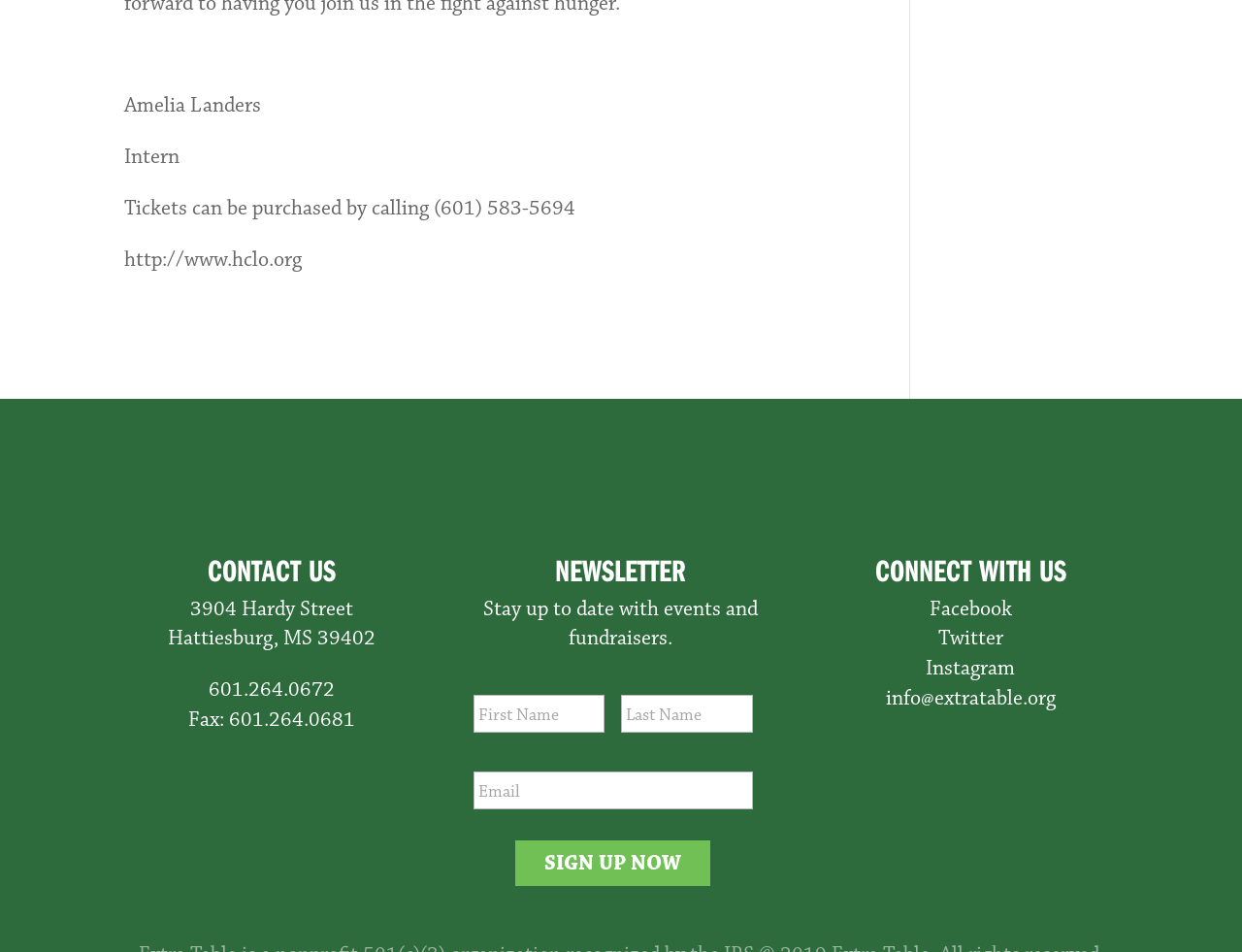Find the bounding box coordinates for the HTML element specified by: "value="SIGN UP NOW"".

[0.415, 0.883, 0.572, 0.931]